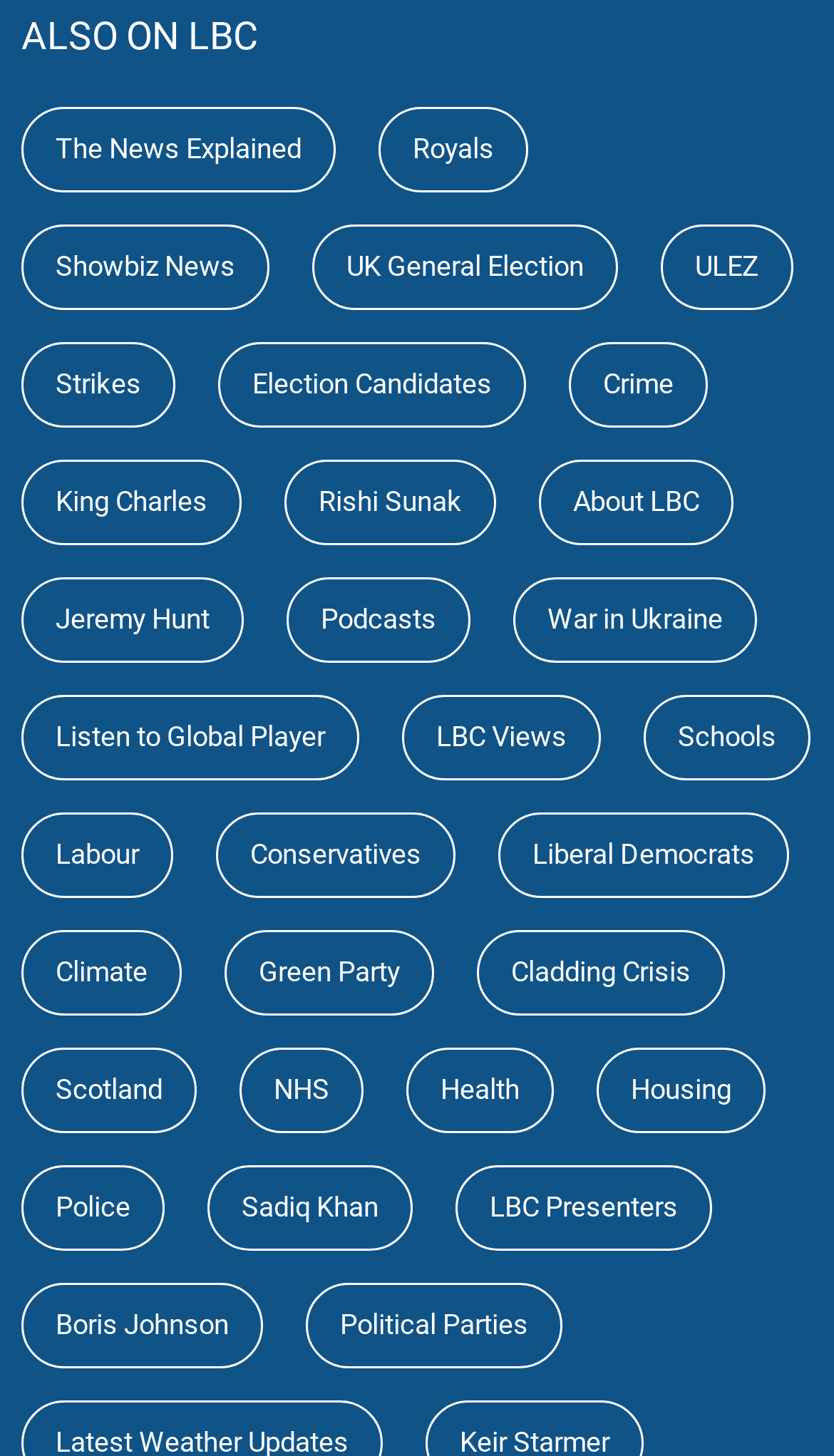Using the webpage screenshot, locate the HTML element that fits the following description and provide its bounding box: "Listen to Global Player".

[0.026, 0.477, 0.431, 0.536]